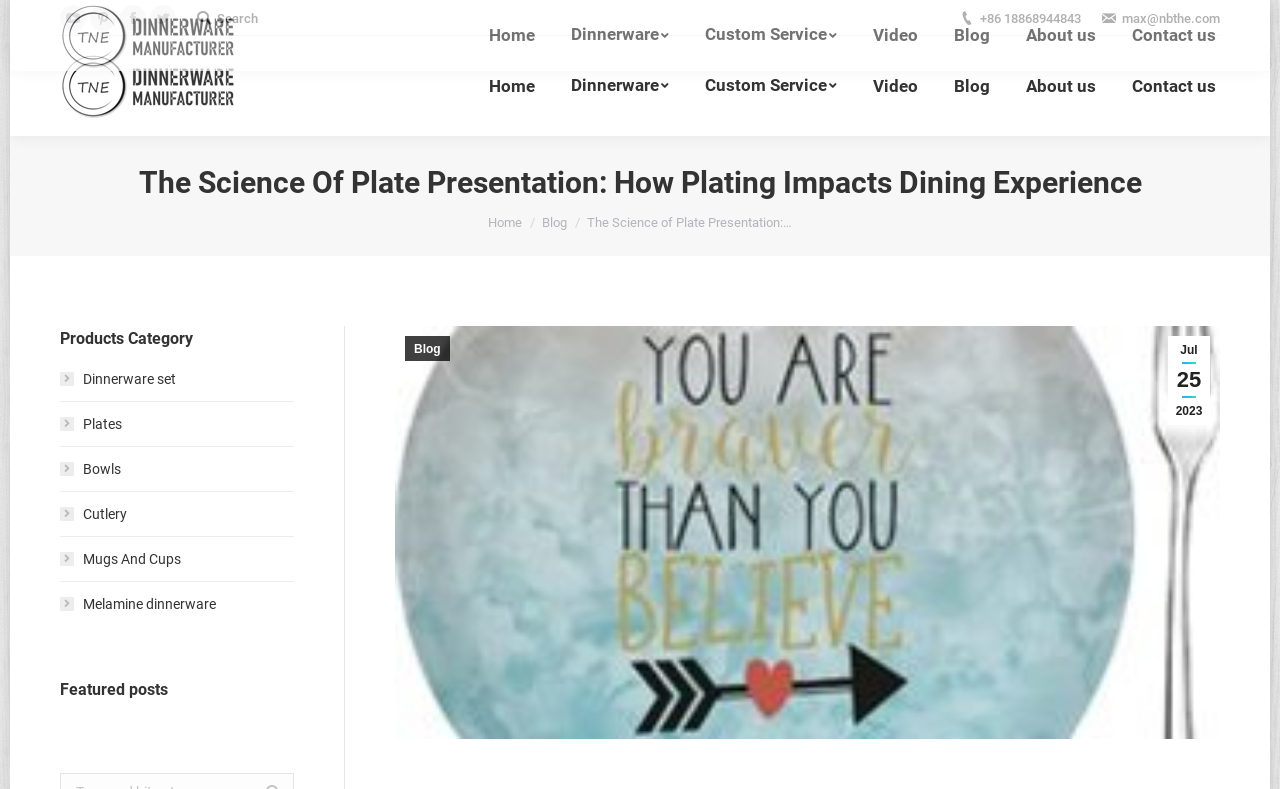Please provide the bounding box coordinates for the UI element as described: "Dinnerware set". The coordinates must be four floats between 0 and 1, represented as [left, top, right, bottom].

[0.047, 0.465, 0.138, 0.497]